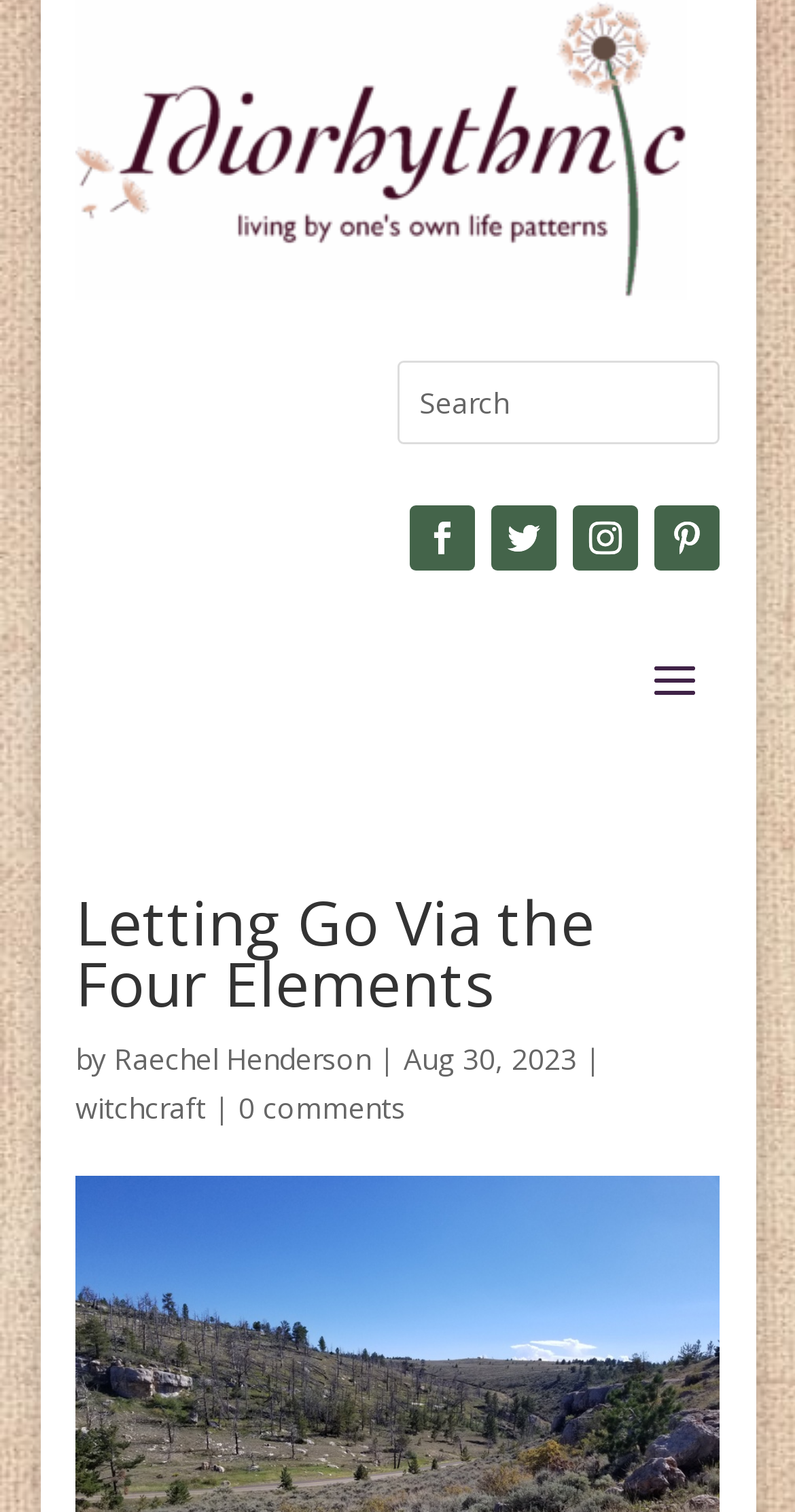Kindly respond to the following question with a single word or a brief phrase: 
What is the topic of the article?

witchcraft